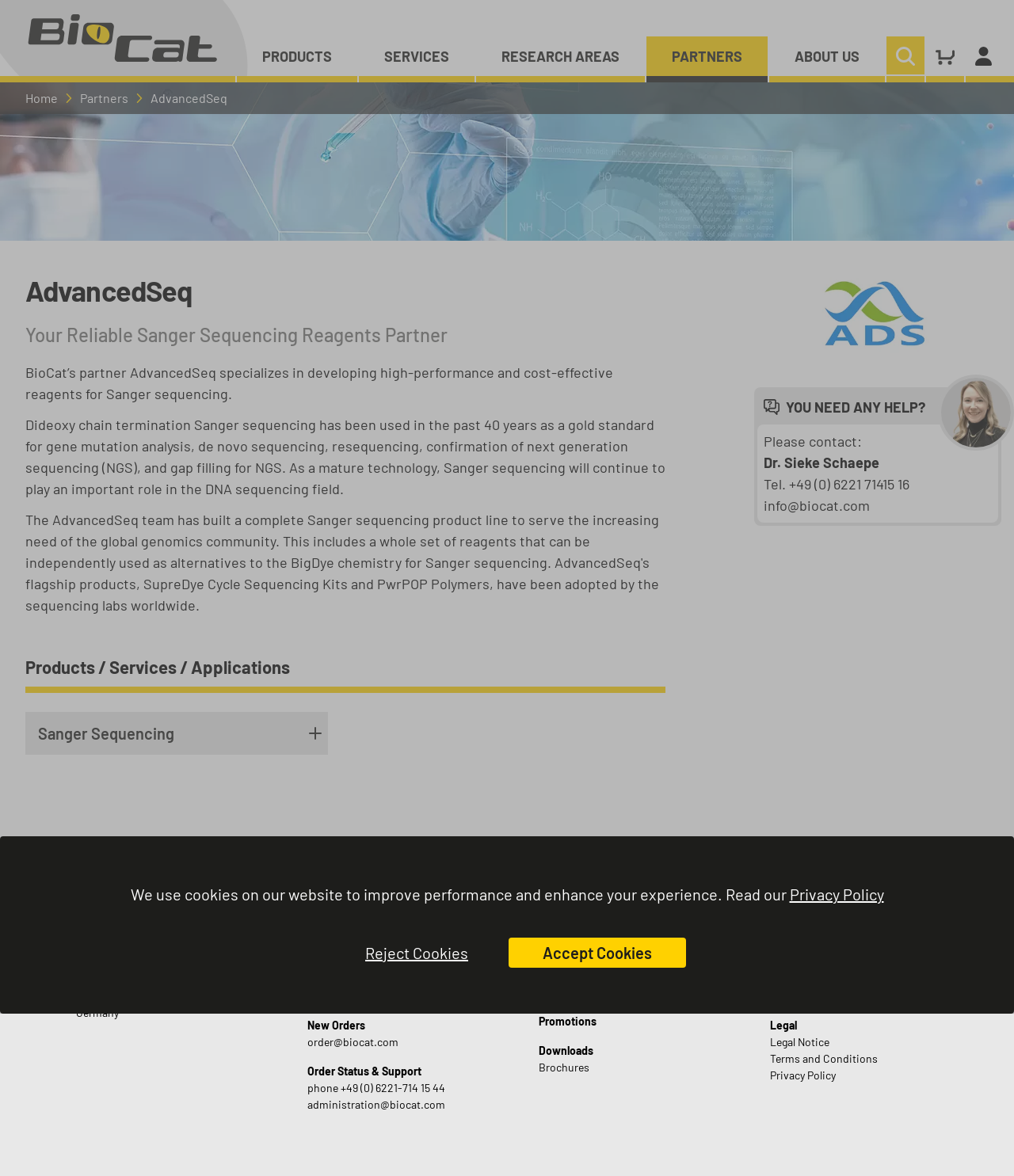What is the name of the partner company?
Based on the image, provide your answer in one word or phrase.

AdvancedSeq